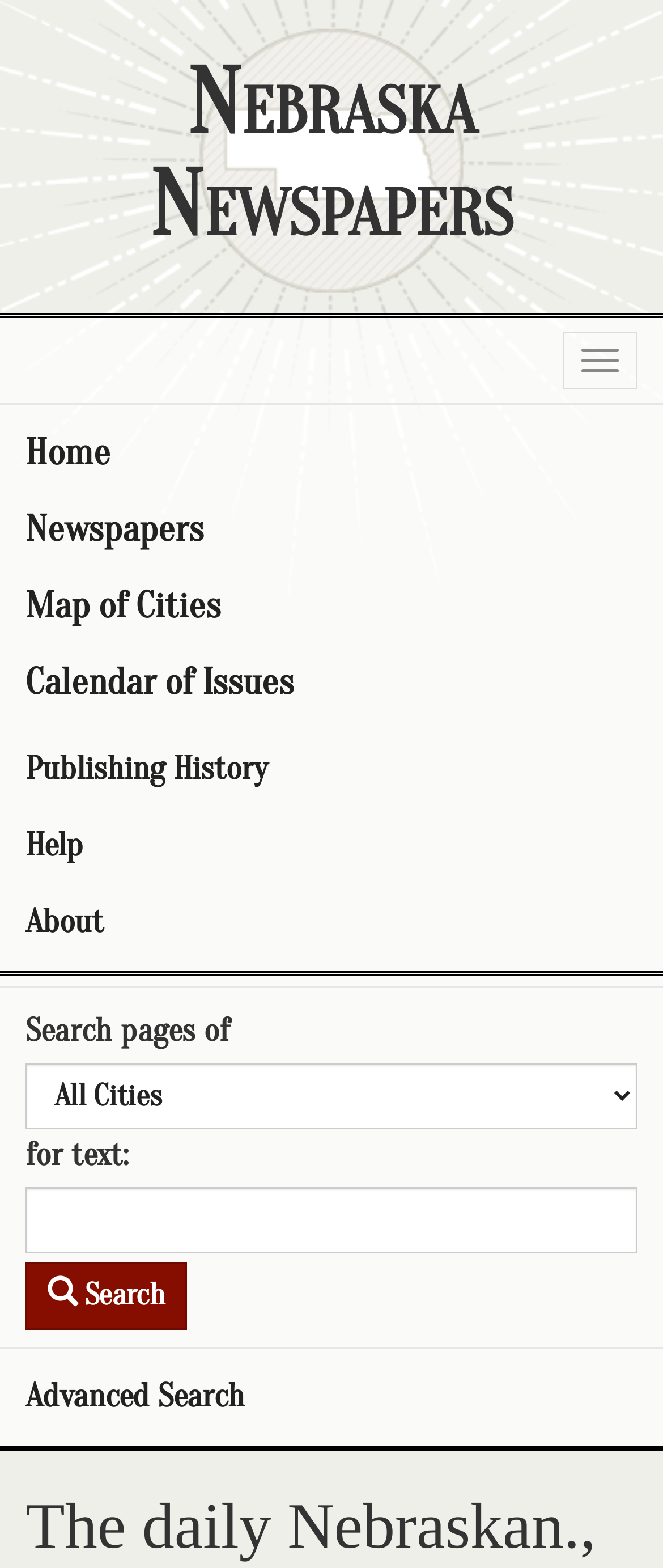Predict the bounding box for the UI component with the following description: "Calendar of Issues".

[0.0, 0.411, 1.0, 0.46]